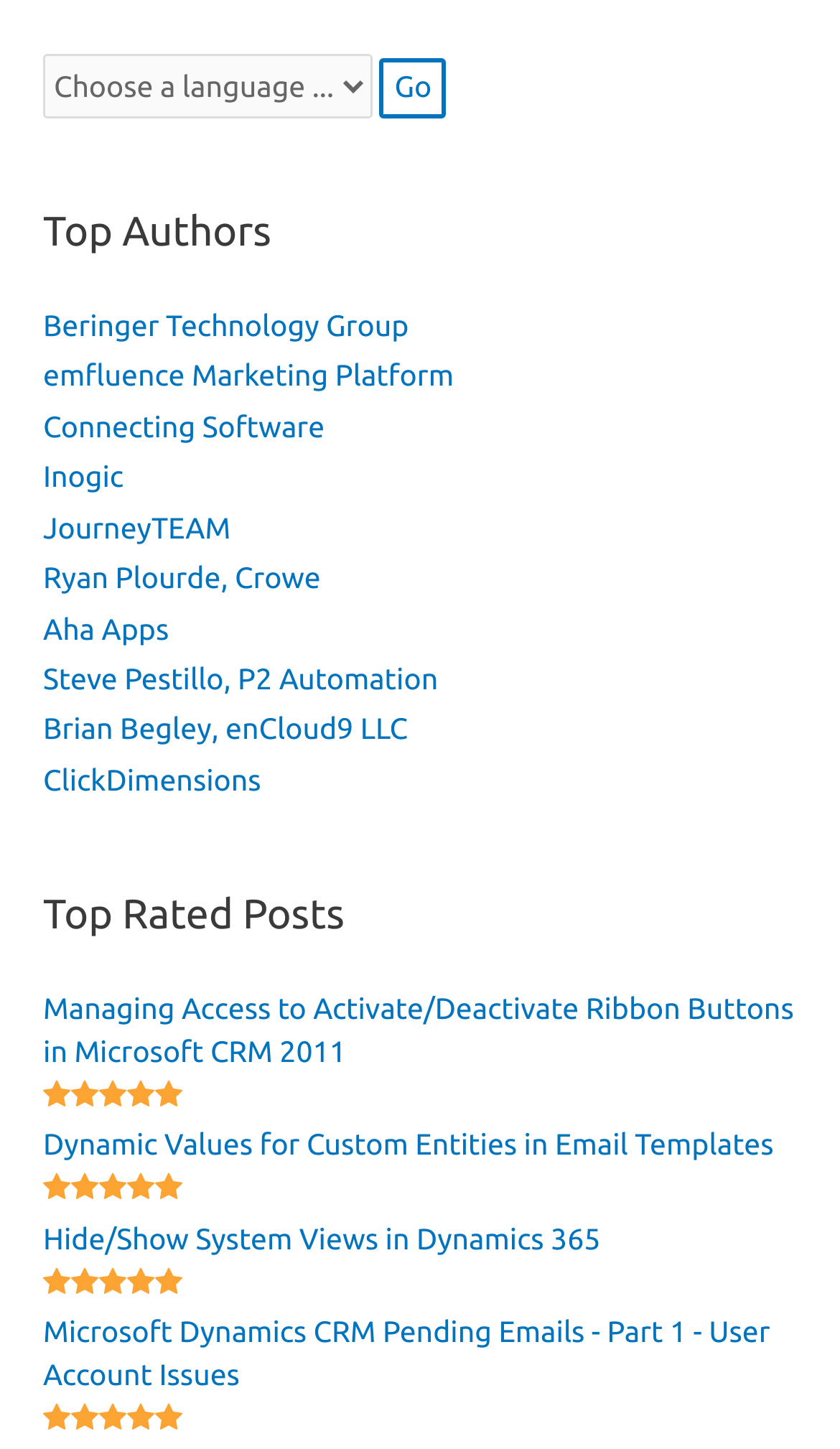Please determine the bounding box coordinates of the element's region to click for the following instruction: "Check User Reviews: Real Feedback on Gymshark vs Lululemon Leggings".

None